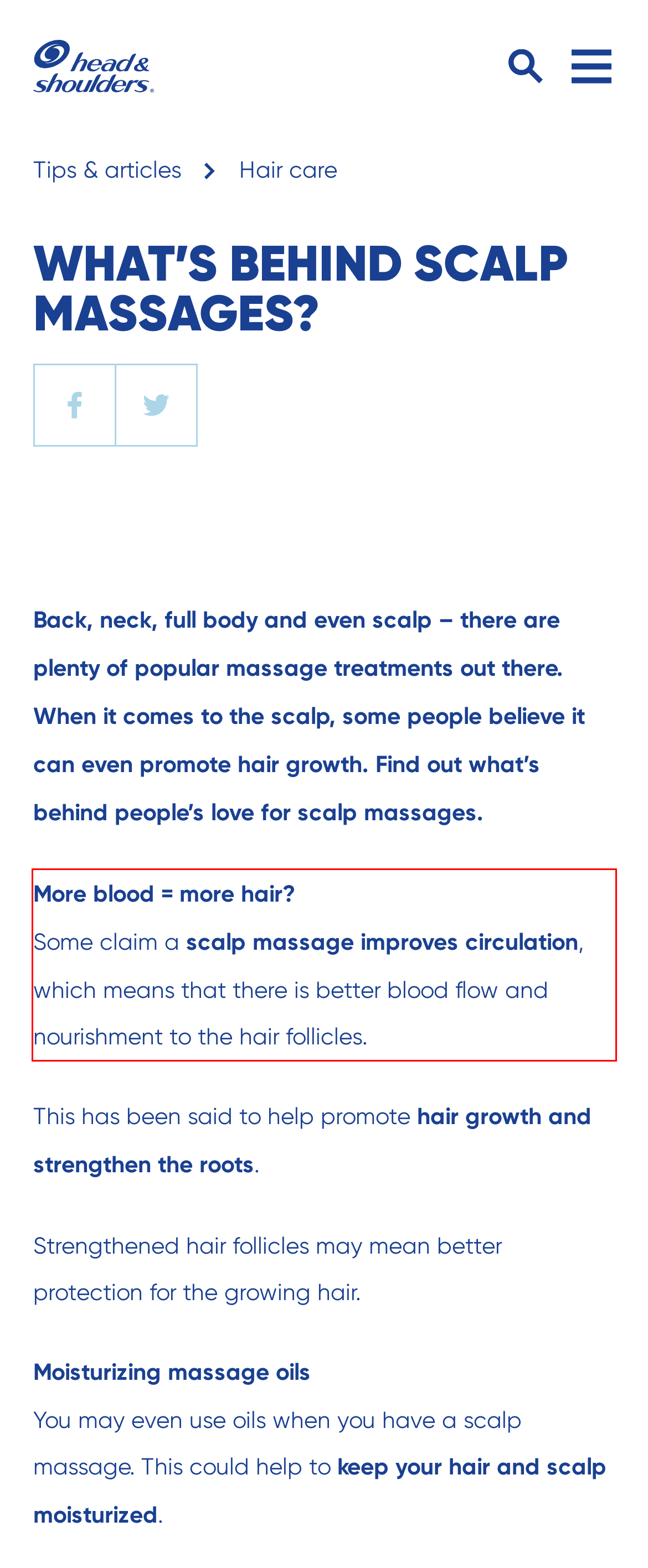Identify and extract the text within the red rectangle in the screenshot of the webpage.

More blood = more hair? Some claim a scalp massage improves circulation, which means that there is better blood flow and nourishment to the hair follicles.